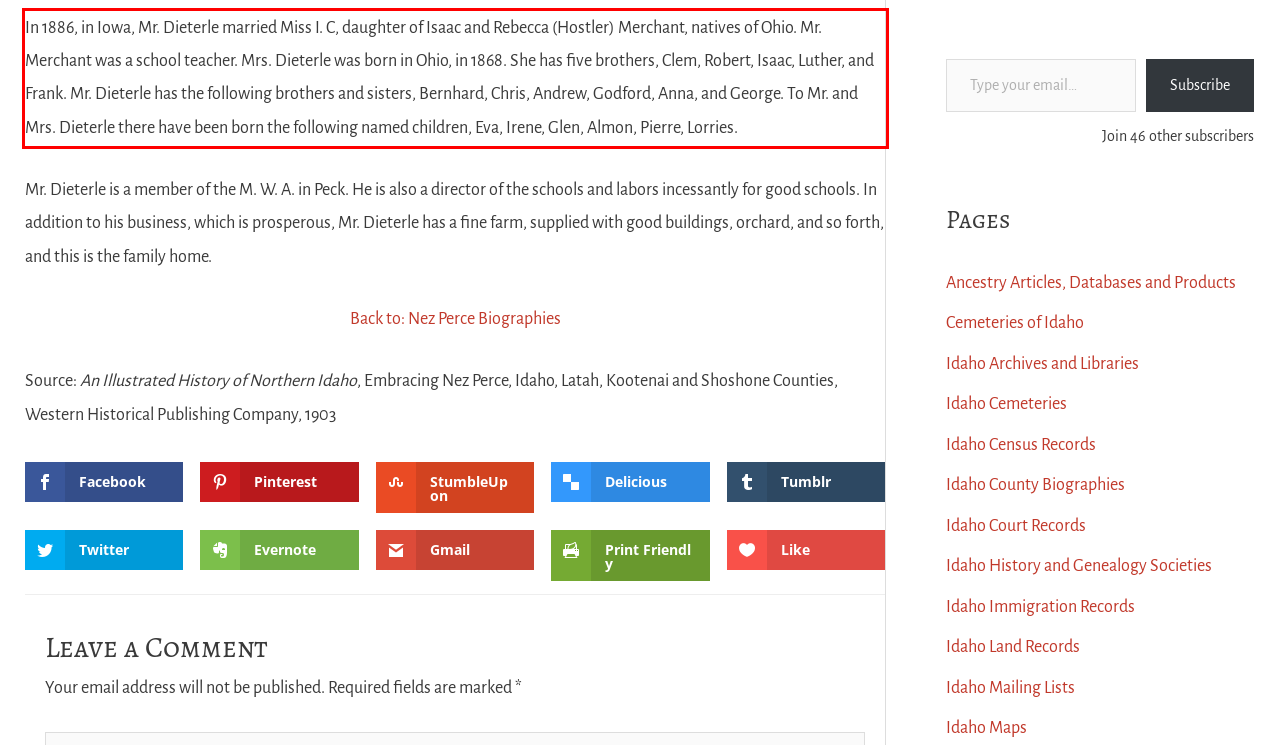Please examine the webpage screenshot containing a red bounding box and use OCR to recognize and output the text inside the red bounding box.

In 1886, in Iowa, Mr. Dieterle married Miss I. C, daughter of Isaac and Rebecca (Hostler) Merchant, natives of Ohio. Mr. Merchant was a school teacher. Mrs. Dieterle was born in Ohio, in 1868. She has five brothers, Clem, Robert, Isaac, Luther, and Frank. Mr. Dieterle has the following brothers and sisters, Bernhard, Chris, Andrew, Godford, Anna, and George. To Mr. and Mrs. Dieterle there have been born the following named children, Eva, Irene, Glen, Almon, Pierre, Lorries.